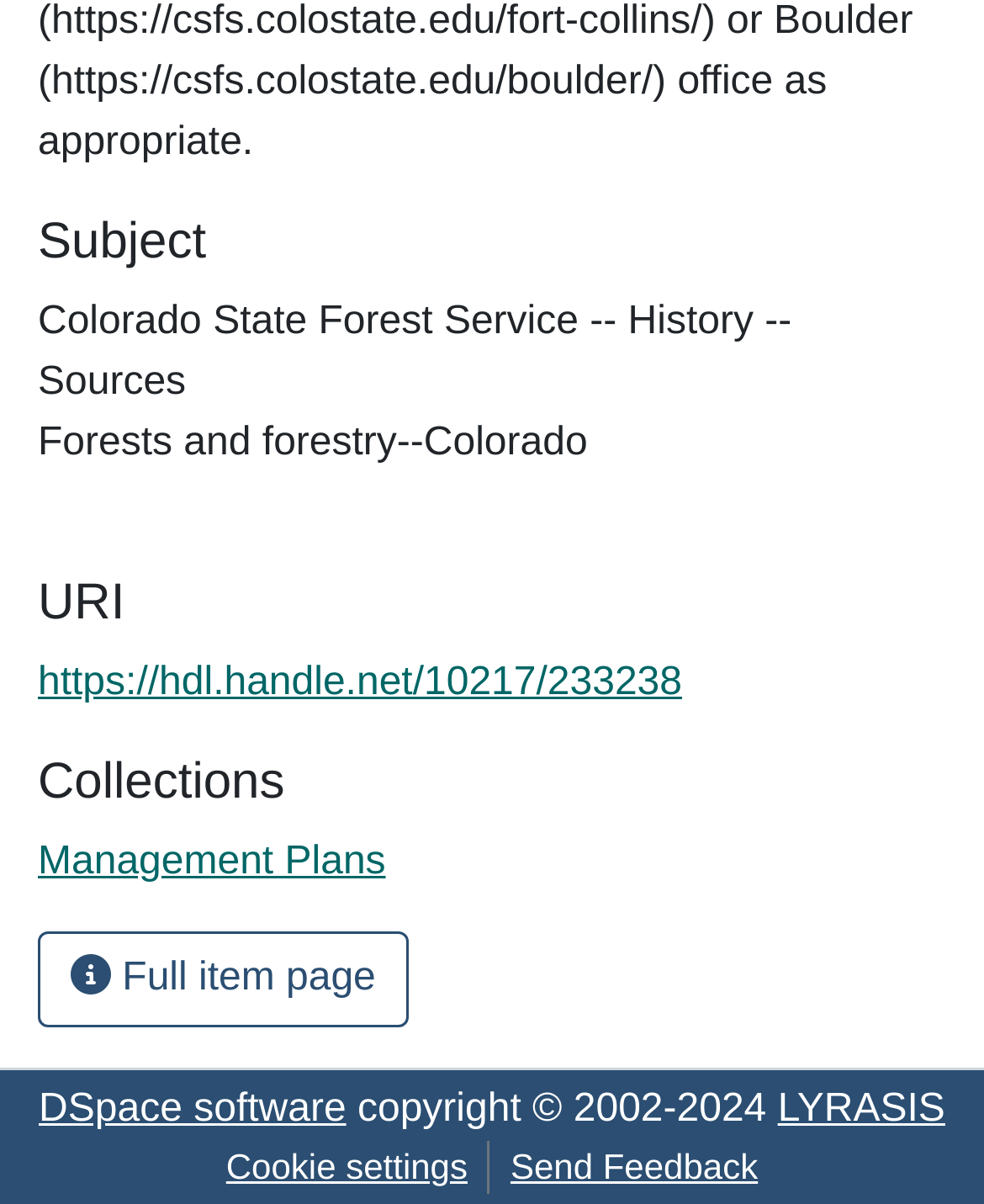Using the given description, provide the bounding box coordinates formatted as (top-left x, top-left y, bottom-right x, bottom-right y), with all values being floating point numbers between 0 and 1. Description: Full item page

[0.038, 0.774, 0.415, 0.854]